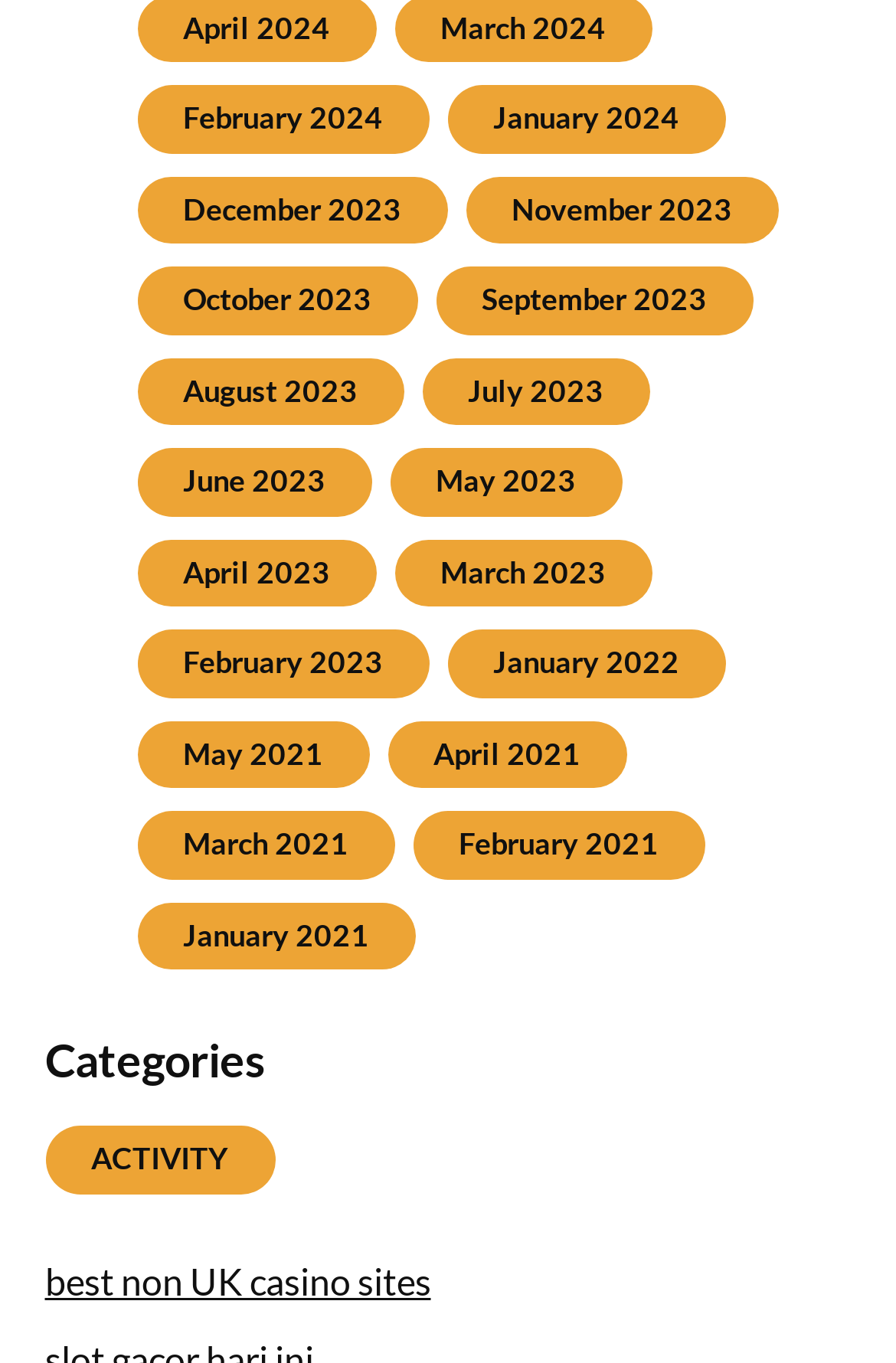Identify the bounding box for the described UI element. Provide the coordinates in (top-left x, top-left y, bottom-right x, bottom-right y) format with values ranging from 0 to 1: April 2024

[0.204, 0.006, 0.368, 0.033]